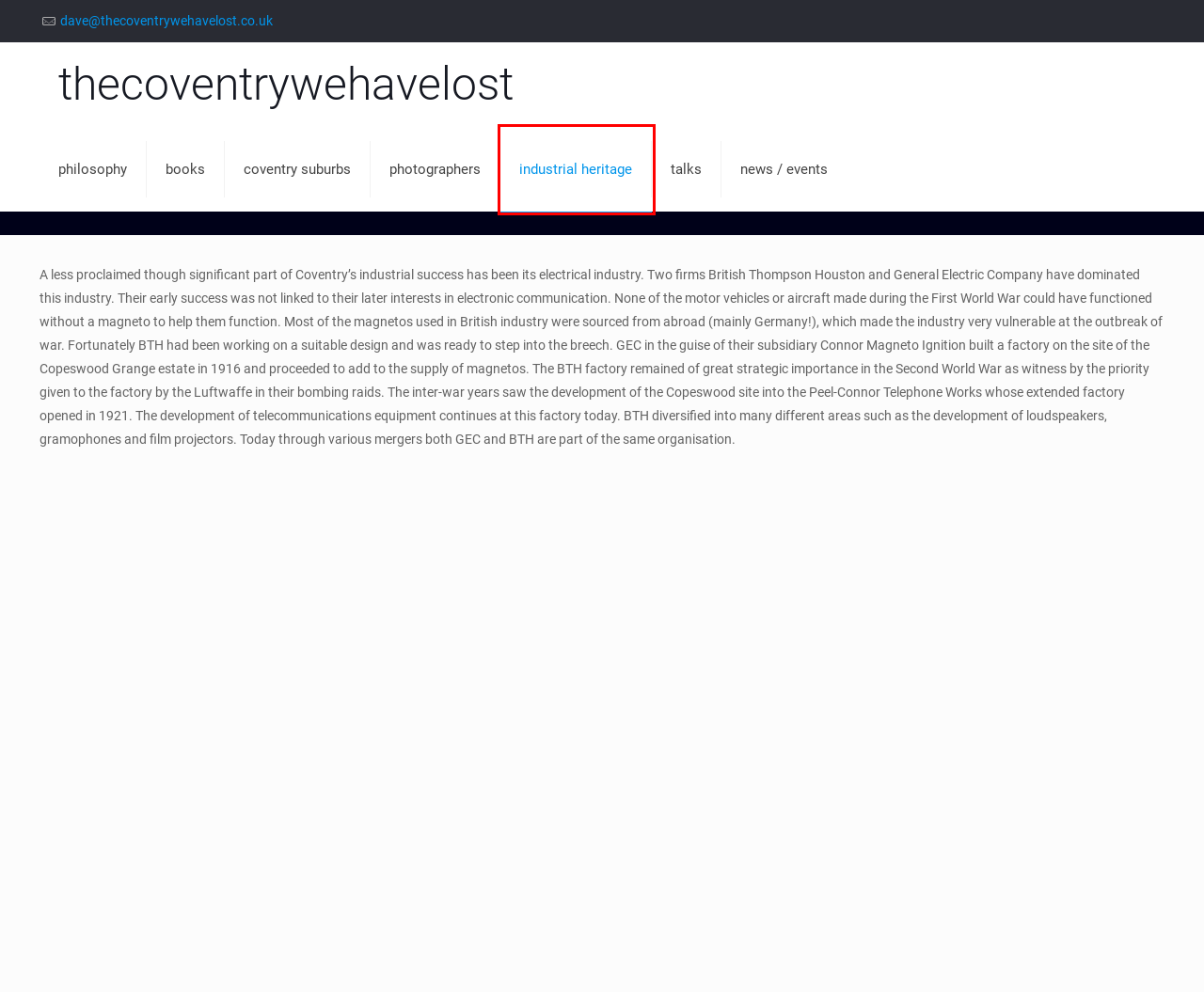Given a webpage screenshot featuring a red rectangle around a UI element, please determine the best description for the new webpage that appears after the element within the bounding box is clicked. The options are:
A. thecoventrywehavelost.co.uk – historic postcards of coventry
B. news/events – thecoventrywehavelost.co.uk
C. philosophy – thecoventrywehavelost.co.uk
D. xpher.net – website solutions
E. coventry’s photographers – thecoventrywehavelost.co.uk
F. industrial heritage – thecoventrywehavelost.co.uk
G. talks – thecoventrywehavelost.co.uk
H. coventry suburbs – thecoventrywehavelost.co.uk

F